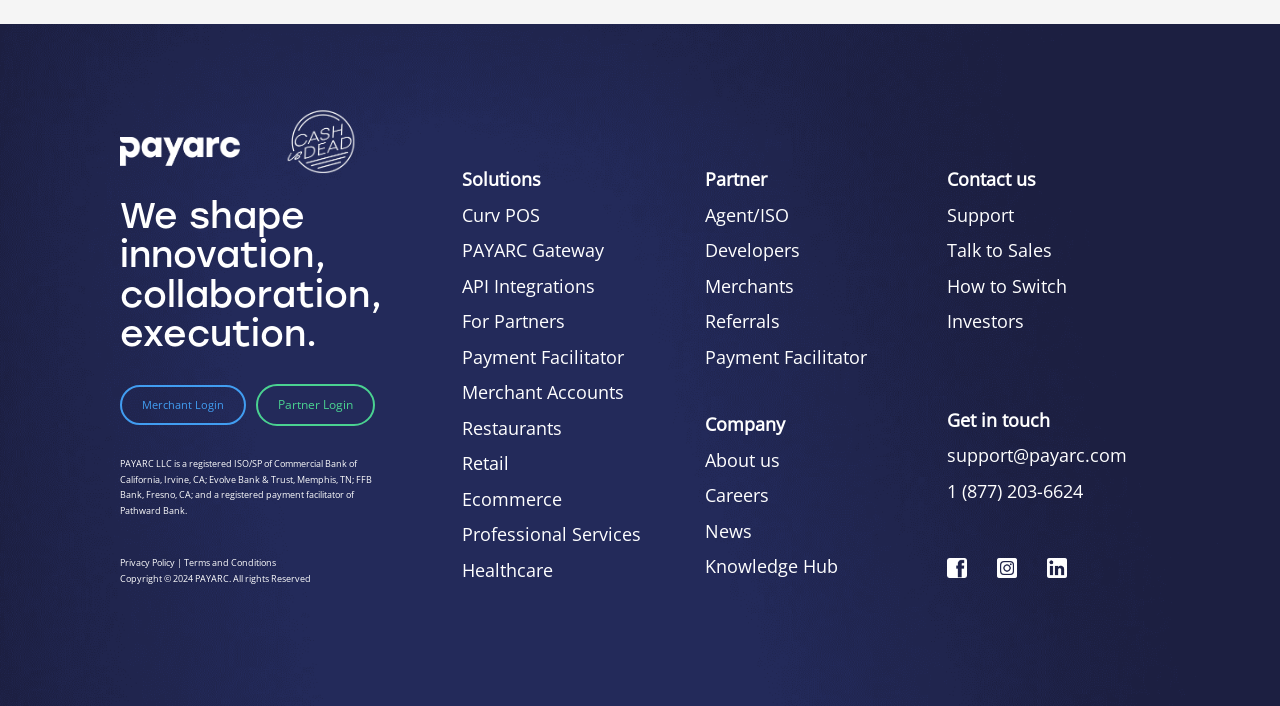Determine the bounding box coordinates of the clickable region to carry out the instruction: "View Solutions".

[0.361, 0.237, 0.423, 0.271]